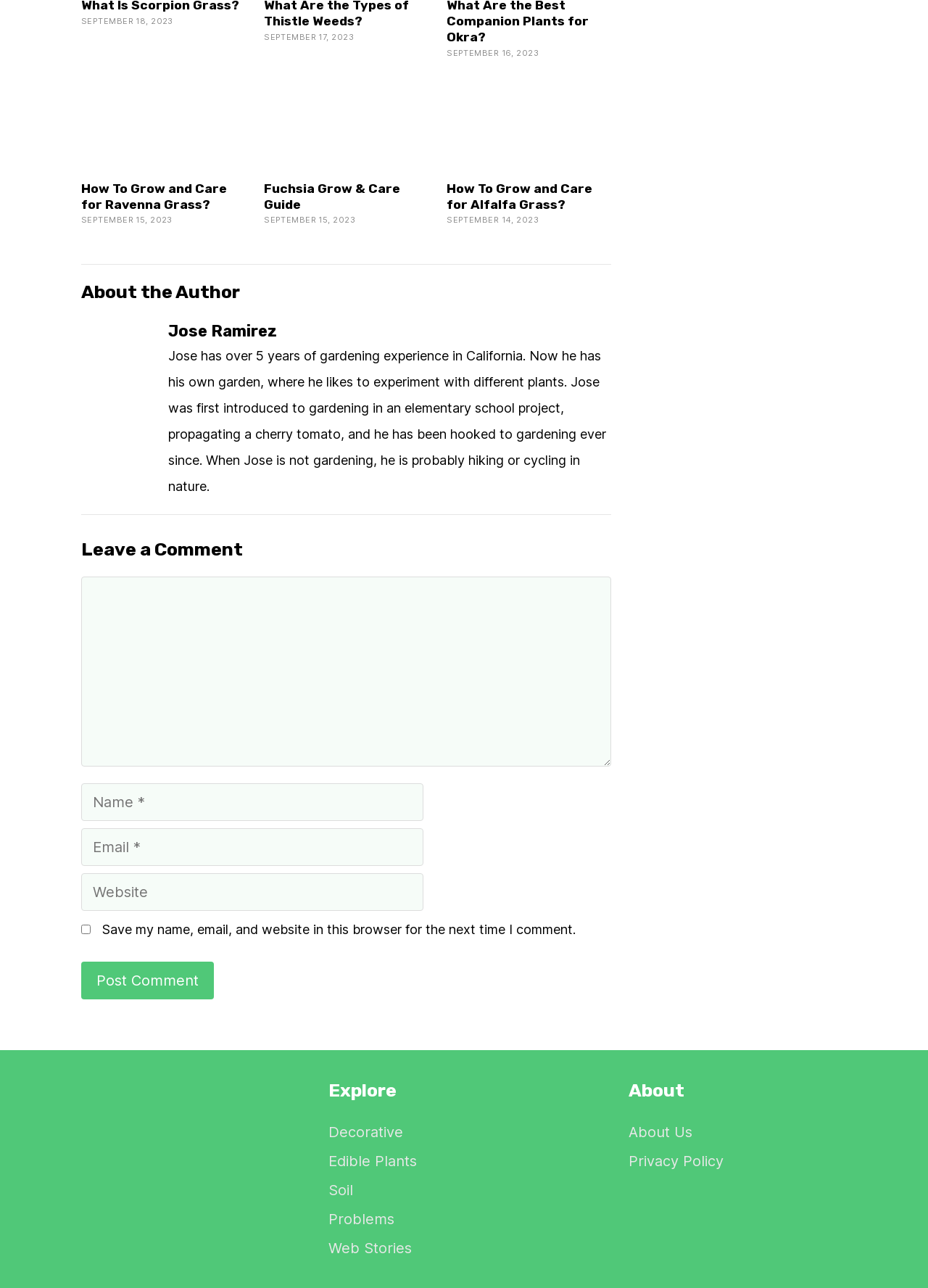Determine the bounding box for the UI element that matches this description: "parent_node: Comment name="url" placeholder="Website"".

[0.088, 0.678, 0.456, 0.707]